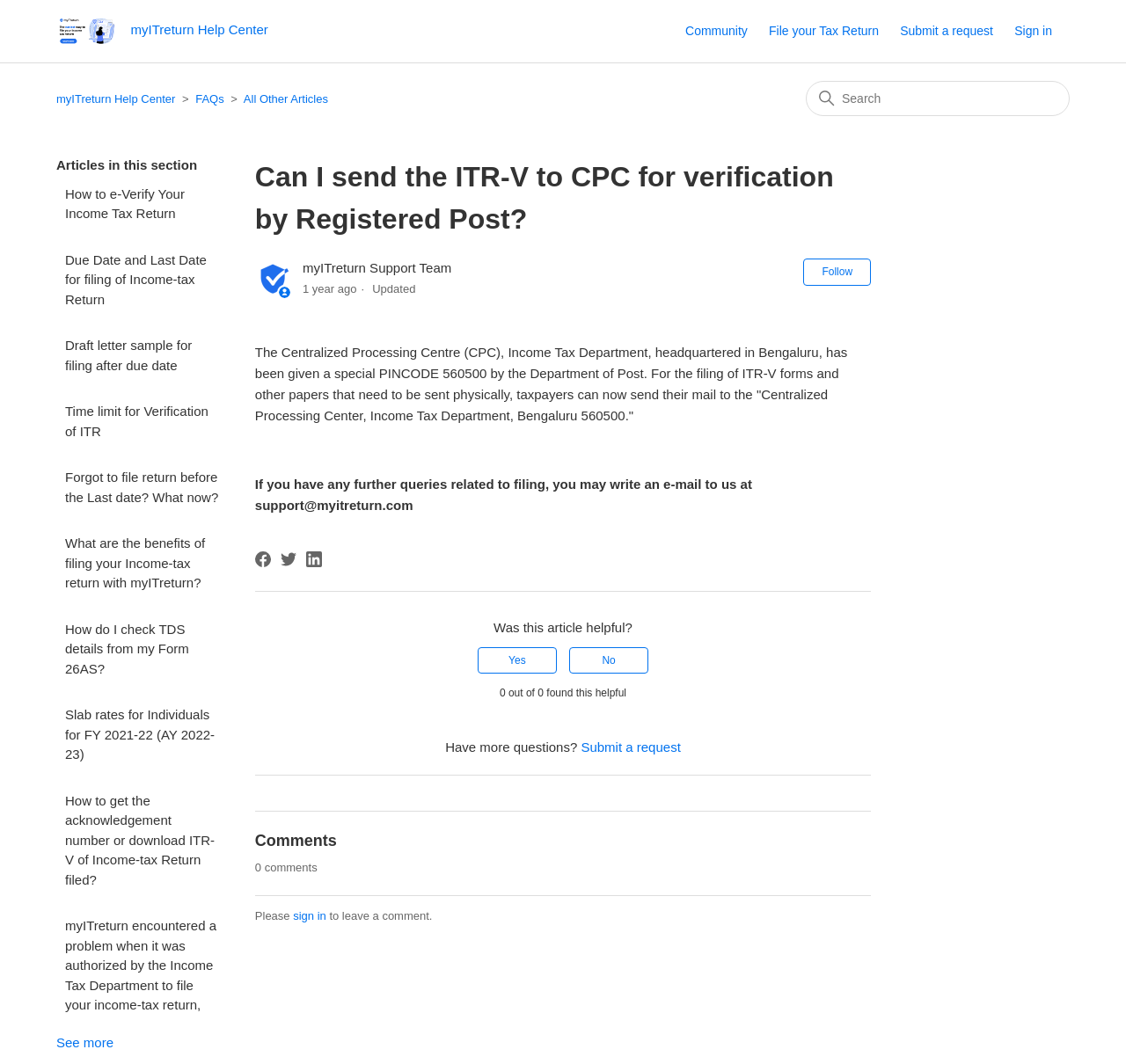Could you determine the bounding box coordinates of the clickable element to complete the instruction: "View the 'File your Tax Return' page"? Provide the coordinates as four float numbers between 0 and 1, i.e., [left, top, right, bottom].

[0.683, 0.021, 0.796, 0.038]